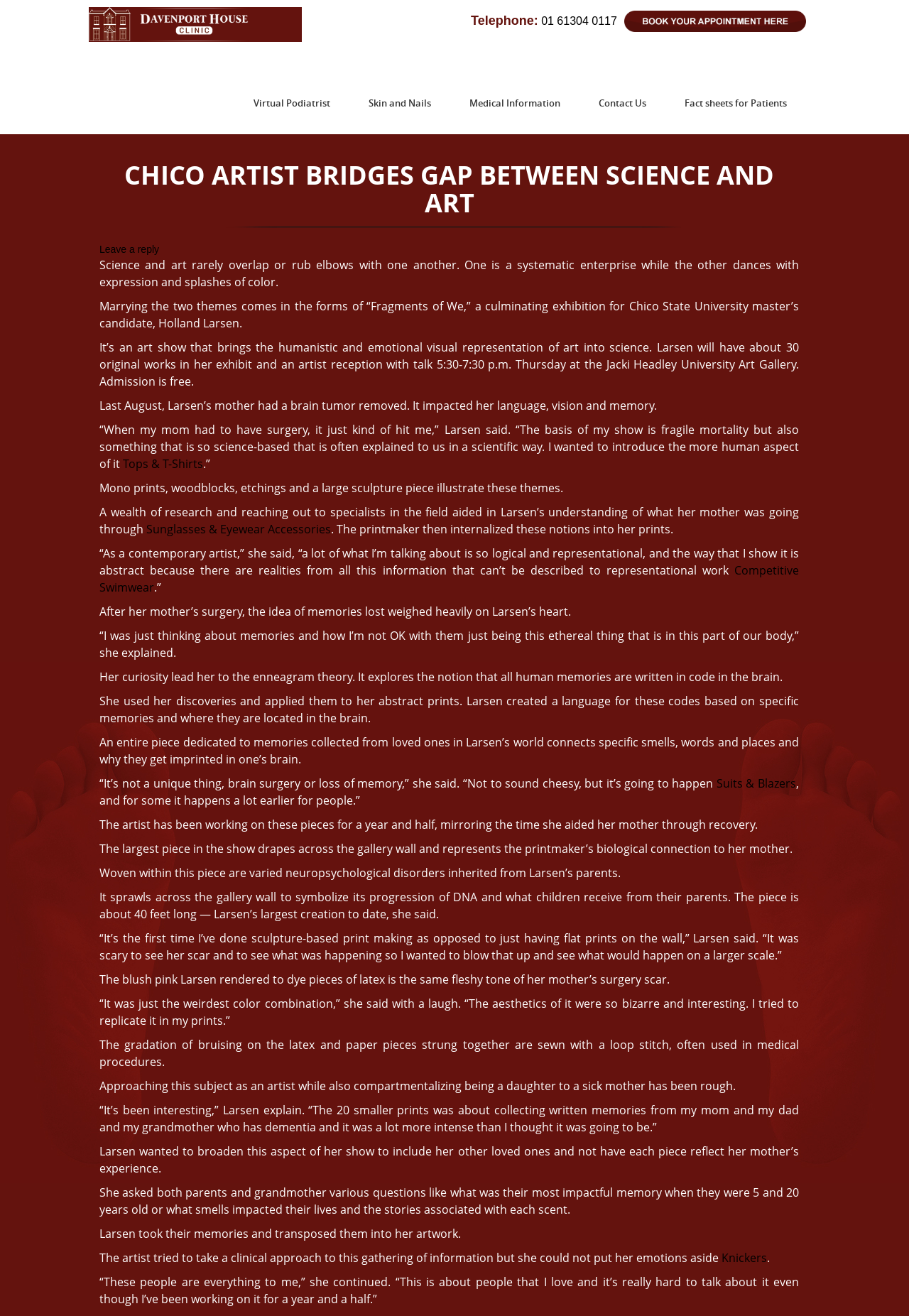Determine the bounding box coordinates of the UI element described by: "Medical Information".

[0.503, 0.054, 0.63, 0.102]